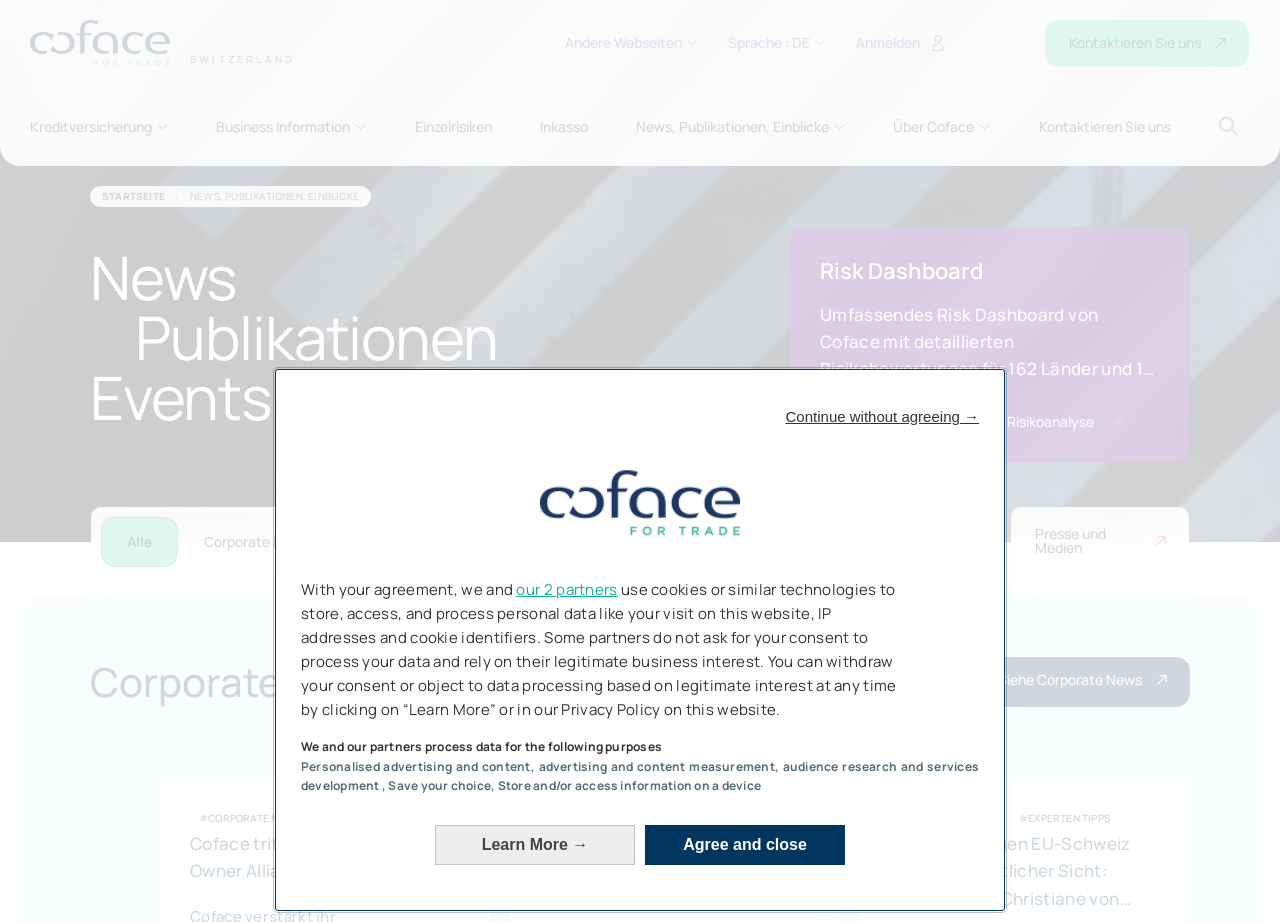Carefully examine the image and provide an in-depth answer to the question: What type of information can be found on this website?

I deduced this answer by examining the navigation menu, which includes links to news, publications, and economic analysis, as well as the presence of a risk dashboard and various articles on the website.